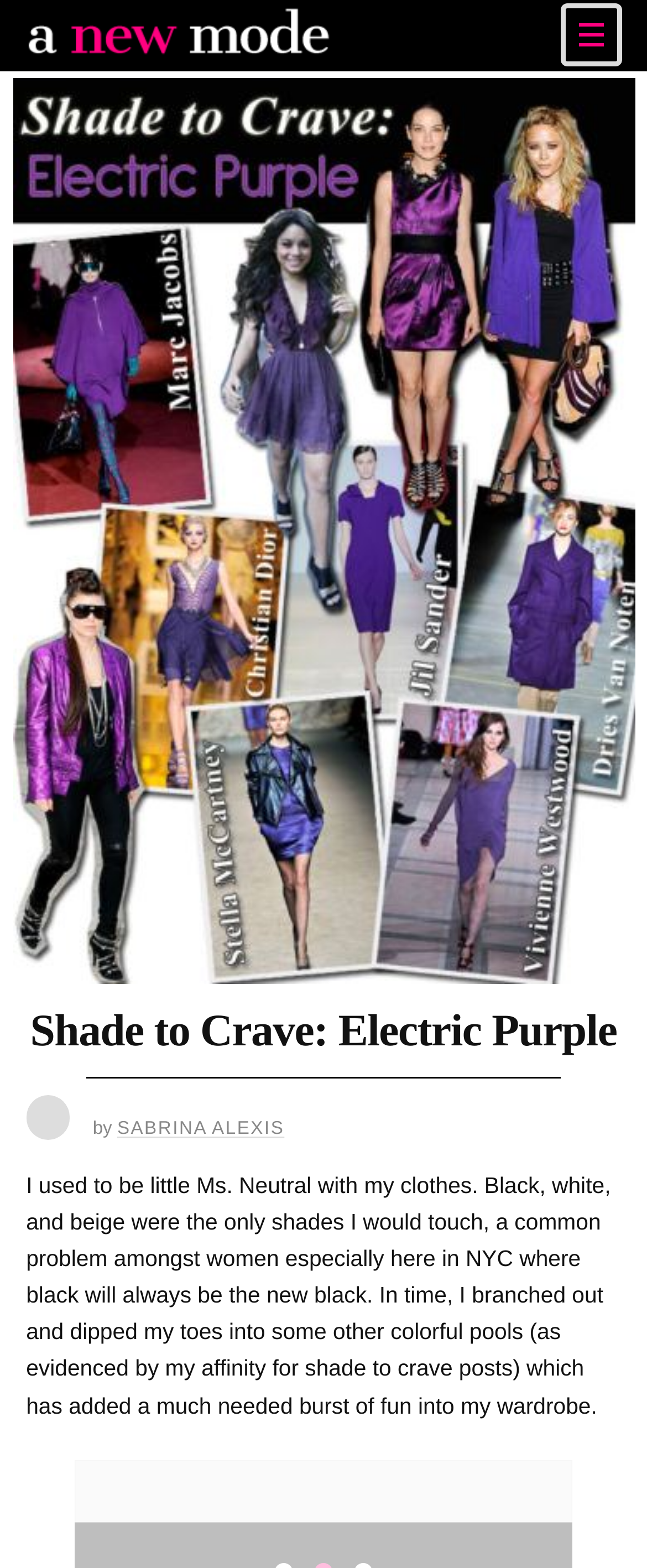What is the author of the post?
Look at the image and answer the question using a single word or phrase.

SABRINA ALEXIS